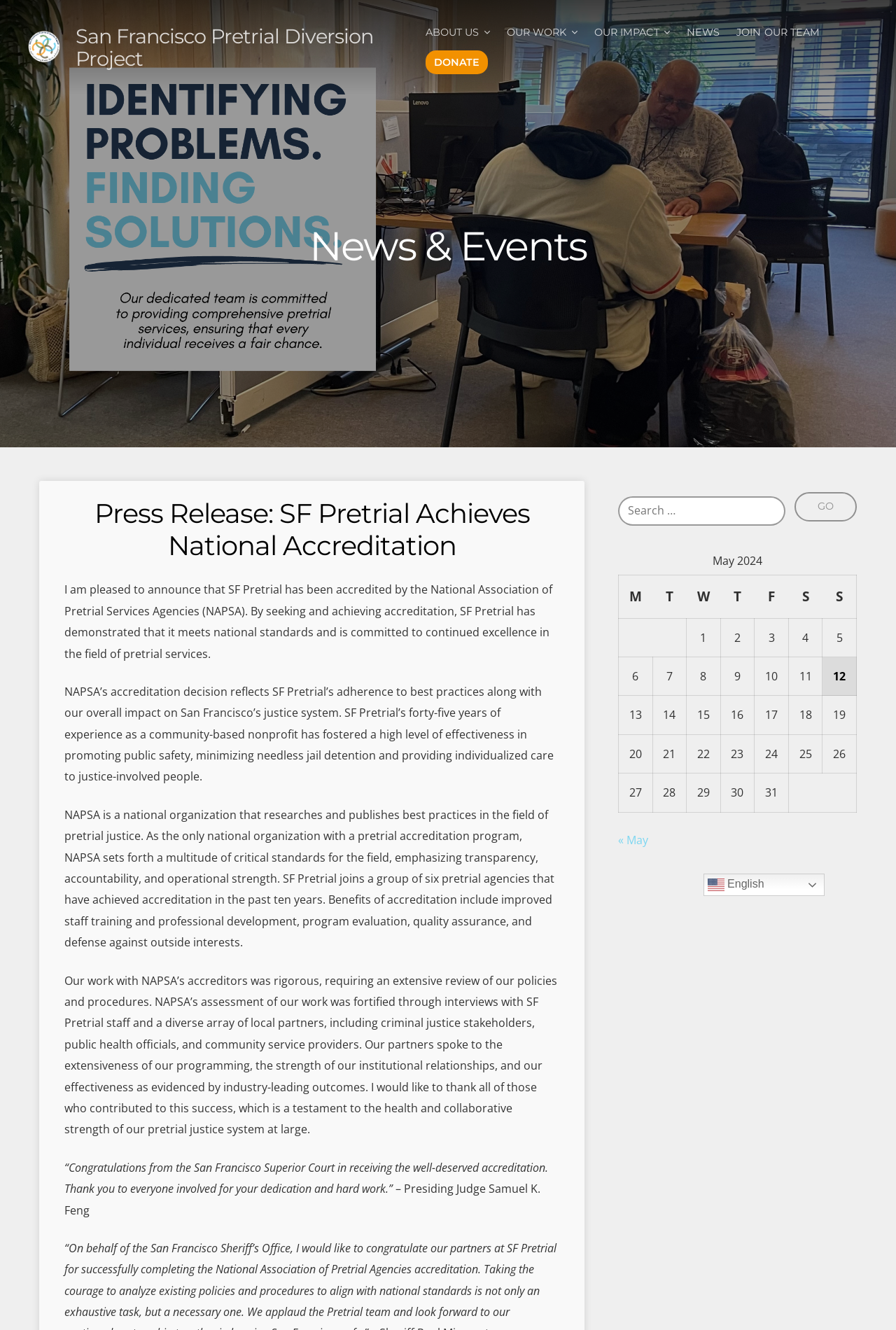Can you show the bounding box coordinates of the region to click on to complete the task described in the instruction: "Click the 'DONATE' button"?

[0.475, 0.038, 0.545, 0.056]